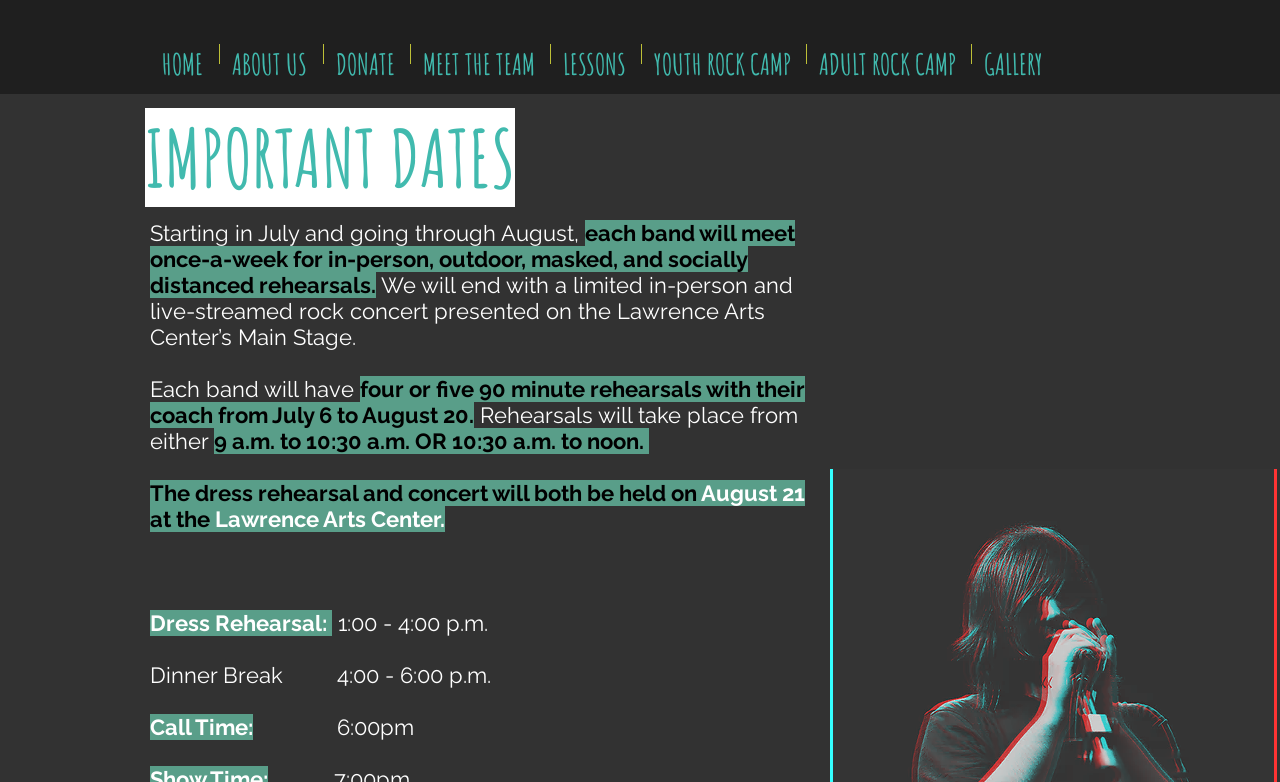Please indicate the bounding box coordinates of the element's region to be clicked to achieve the instruction: "learn about youth rock camp". Provide the coordinates as four float numbers between 0 and 1, i.e., [left, top, right, bottom].

[0.502, 0.056, 0.63, 0.082]